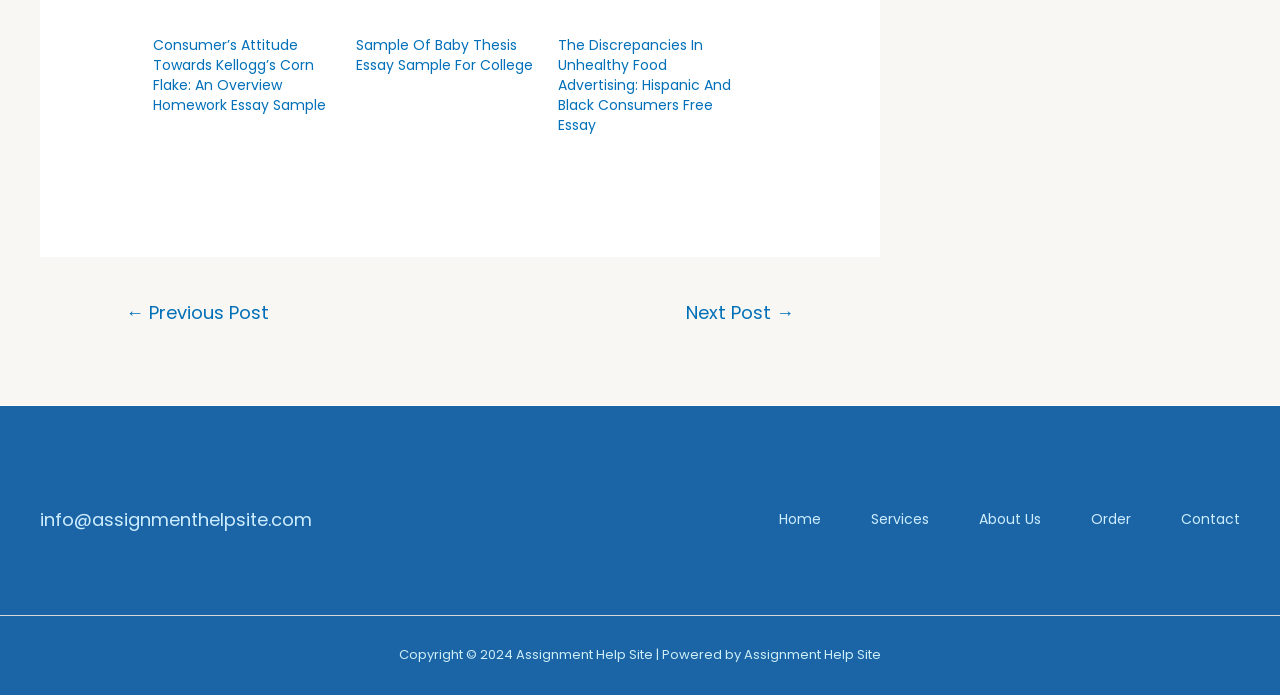Reply to the question below using a single word or brief phrase:
How many links are in the top section of the webpage?

3